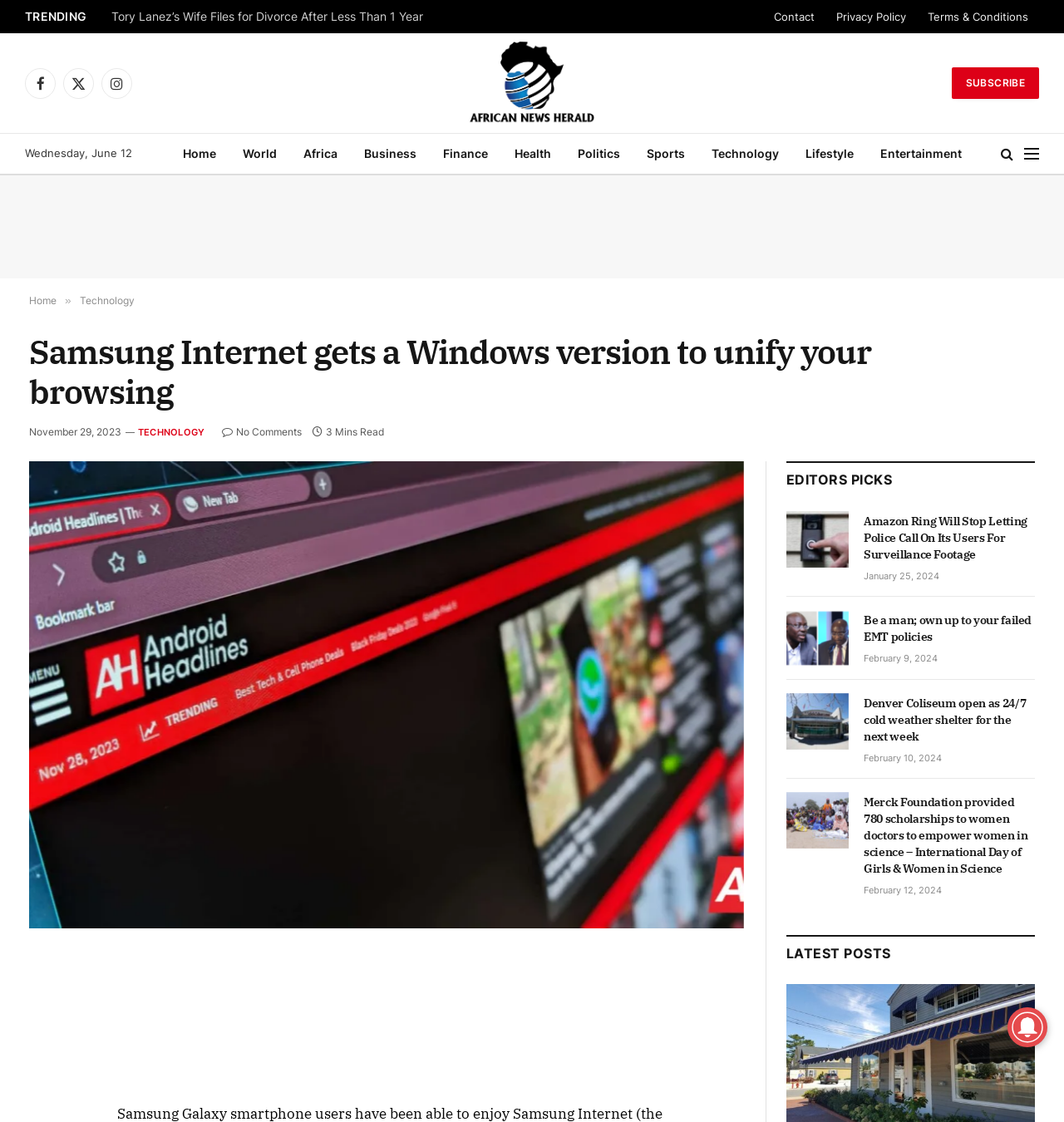Identify the bounding box coordinates of the clickable region necessary to fulfill the following instruction: "Share the article on Facebook". The bounding box coordinates should be four float numbers between 0 and 1, i.e., [left, top, right, bottom].

[0.027, 0.885, 0.057, 0.913]